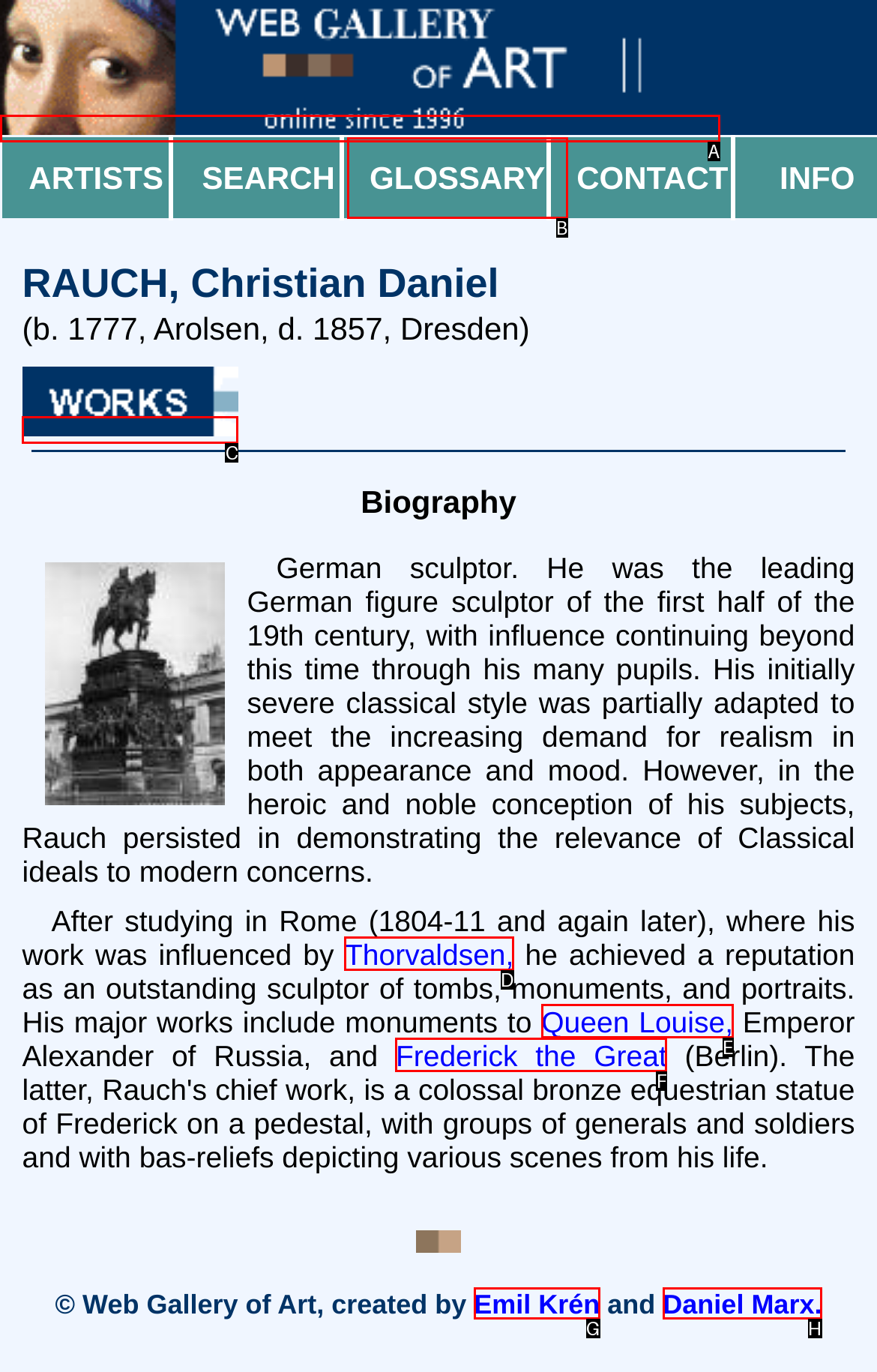Tell me which option best matches the description: Emil Krén
Answer with the option's letter from the given choices directly.

G